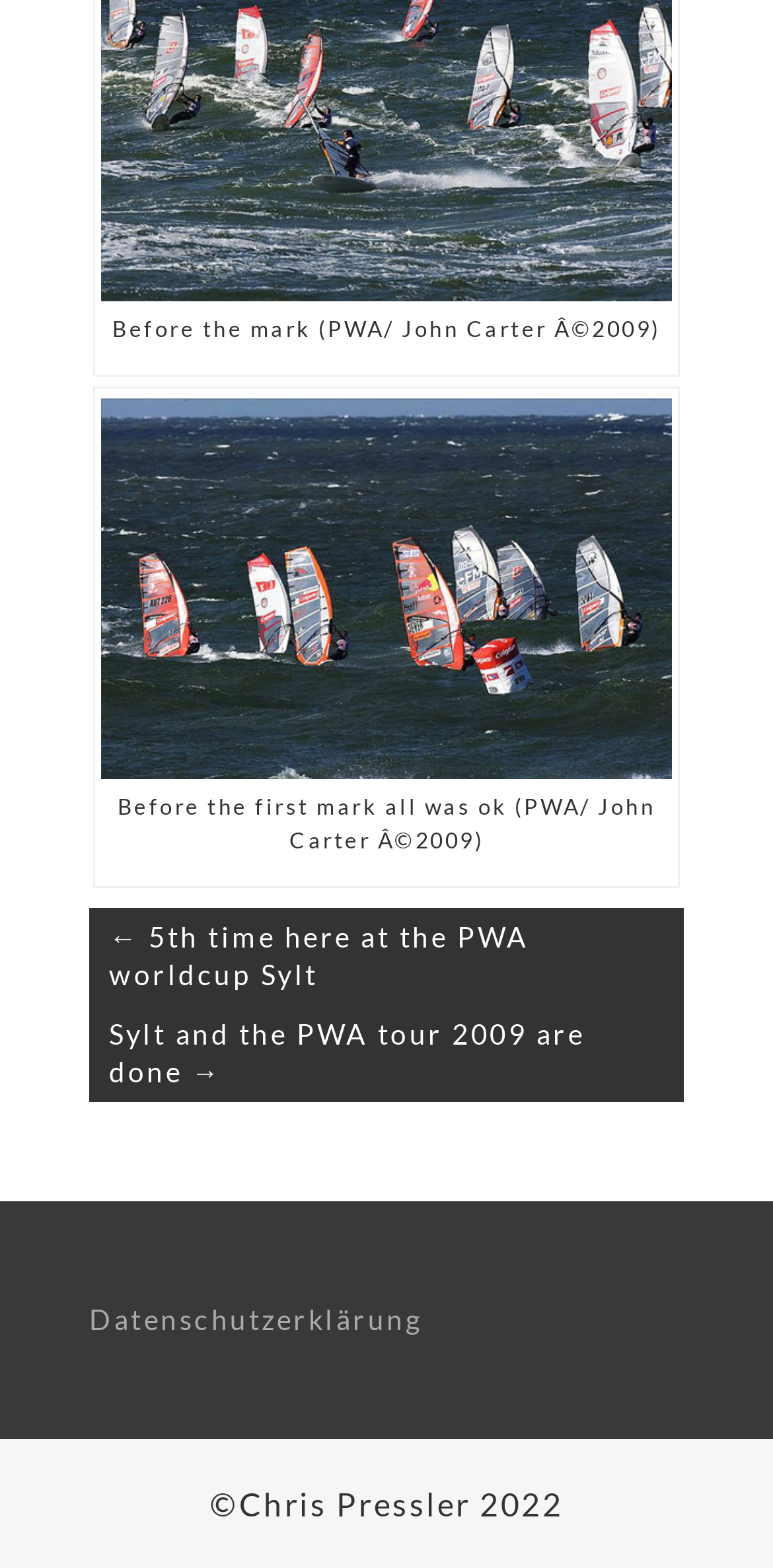Could you please study the image and provide a detailed answer to the question:
How many elements are in the root element?

I counted the number of elements directly under the root element, which are the StaticText element, the image element, the navigation element, the link element 'Datenschutzerklärung', and the StaticText element at the bottom of the page.